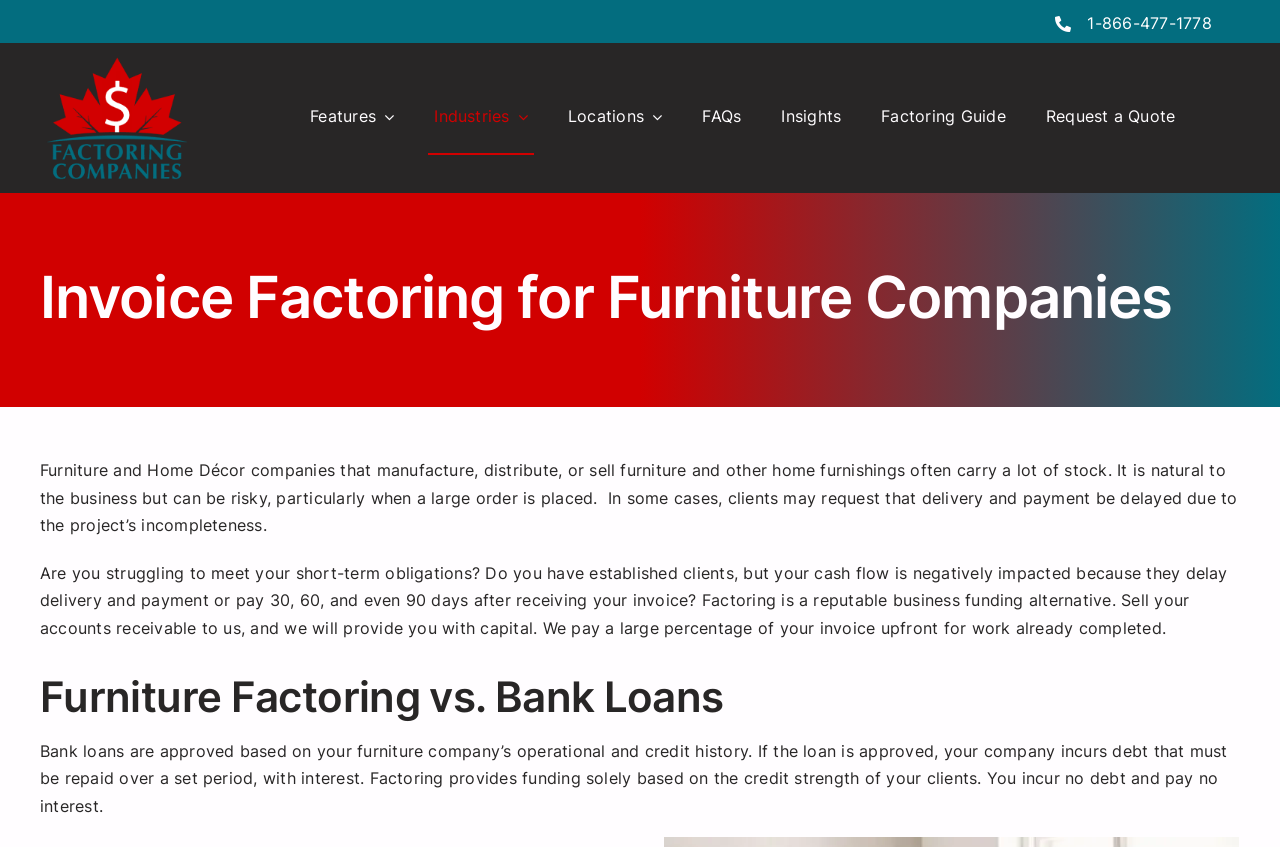Identify and generate the primary title of the webpage.

Invoice Factoring for Furniture Companies